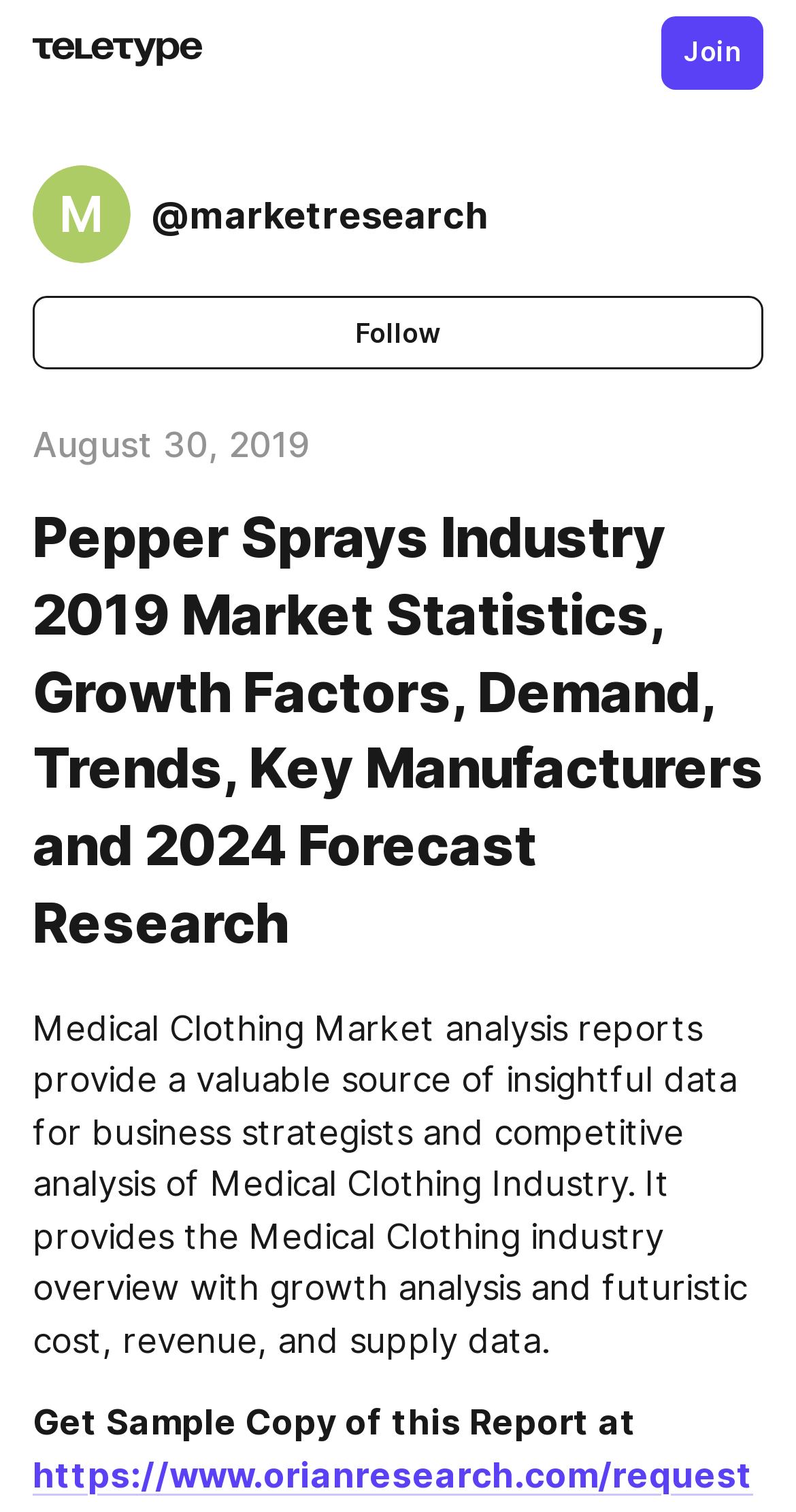Provide your answer to the question using just one word or phrase: What is the forecast period of the report?

2024